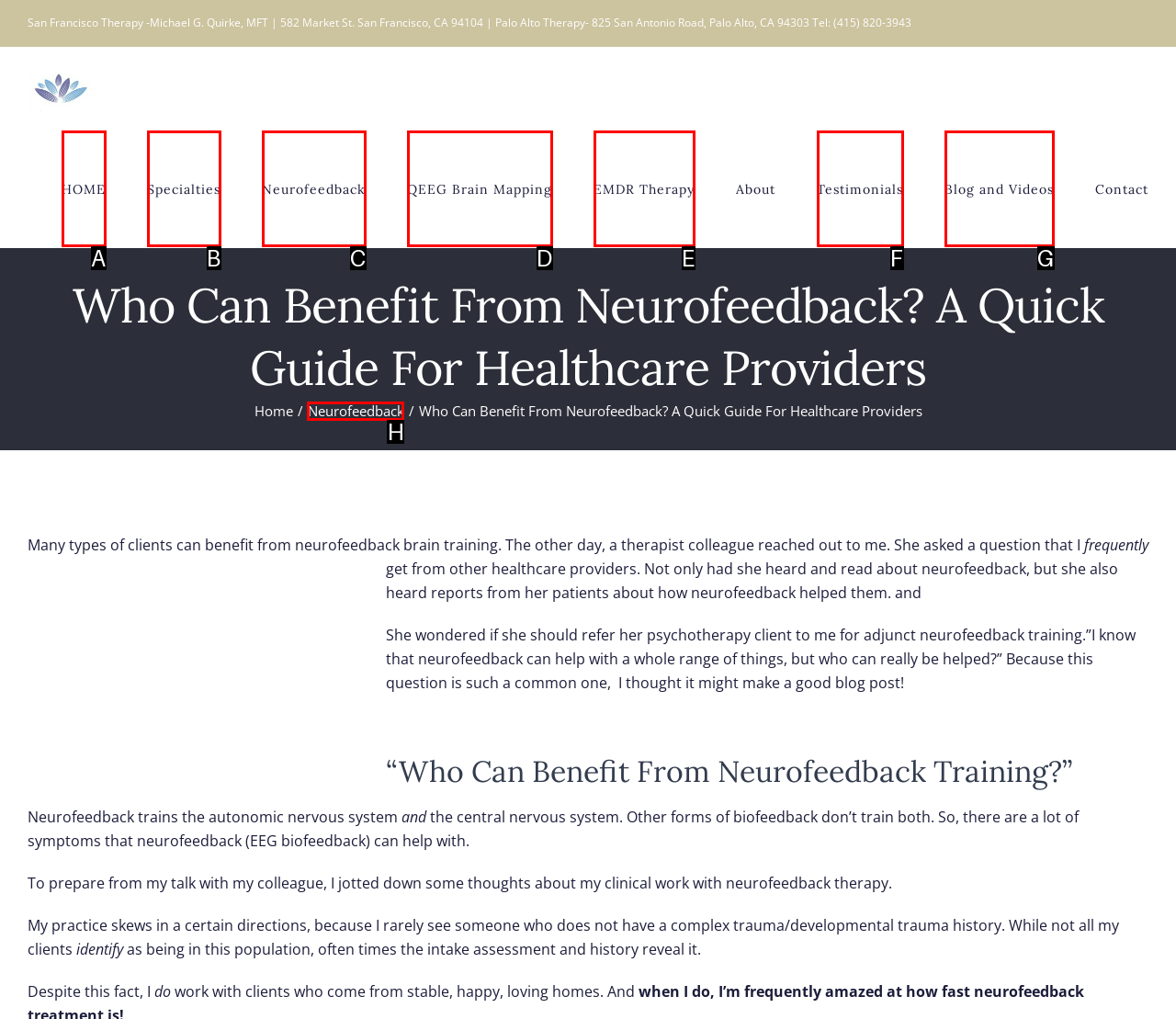Determine which option fits the following description: Blog and Videos
Answer with the corresponding option's letter directly.

G